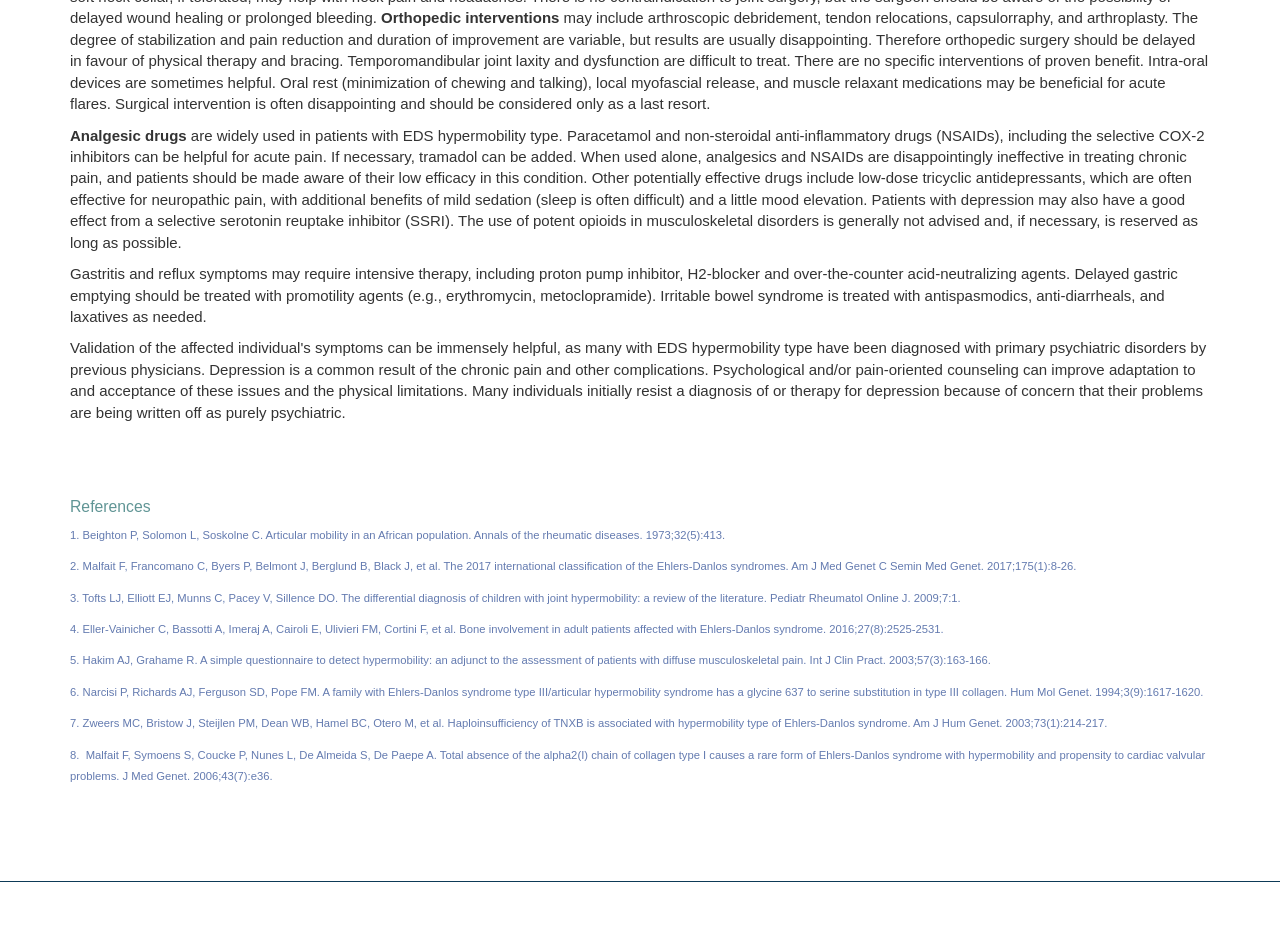What is the name of the journal that published the article cited in reference 1?
Answer the question with a single word or phrase derived from the image.

Annals of the rheumatic diseases